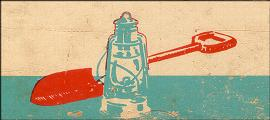Generate a detailed caption for the image.

The image features a vintage-style illustration showcasing a lantern and a shovel, symbolically intertwined with themes of adventure and mystery. The lantern, rendered in turquoise and red tones, contrasts against a beige background, evoking a sense of nostalgia. The shovel, resting against the lantern, suggests elements of exploration and perhaps secretive digging, hinting at the plot of "The Green Tent Mystery" from the Sugar Creek Gang series. This imagery encapsulates the adventurous spirit of the book, which involves night-time mysteries and adventurous escapades in a rural setting, resonating with young readers and fans of classic adventure stories.